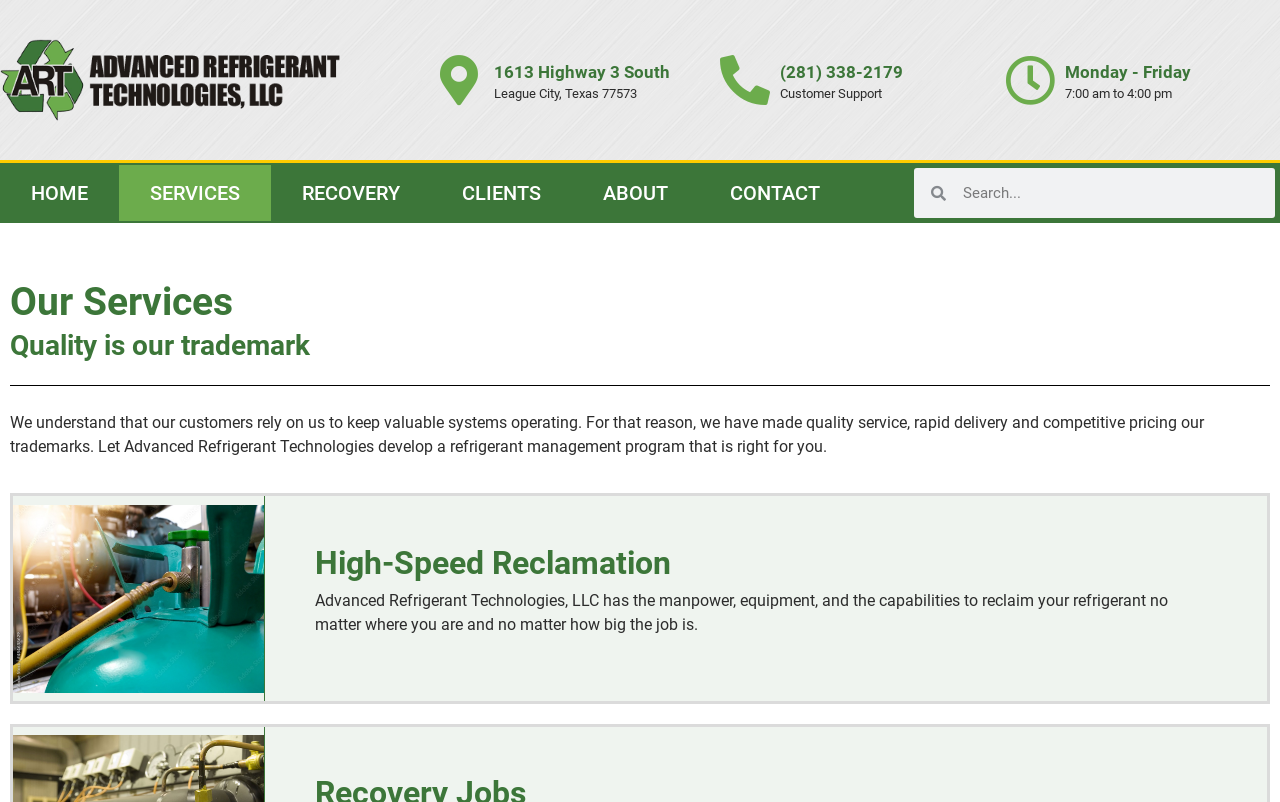Generate a detailed explanation of the webpage's features and information.

The webpage is about Advanced Refrigerant Technologies, a company that provides refrigerant management services. At the top left corner, there is a logo of the company. Below the logo, the company's address, "1613 Highway 3 South, League City, Texas 77573", is displayed, along with a phone number "(281) 338-2179" and a label "Customer Support". 

On the top navigation bar, there are six links: "HOME", "SERVICES", "RECOVERY", "CLIENTS", "ABOUT", and "CONTACT", arranged from left to right. A search box is located at the top right corner.

The main content of the webpage is divided into two sections. The first section has a heading "Our Services" and a subheading "Quality is our trademark". Below the subheading, there is a paragraph of text that describes the company's commitment to quality service, rapid delivery, and competitive pricing.

The second section has a heading "High-Speed Reclamation" and a paragraph of text that describes the company's capabilities in reclaiming refrigerant.